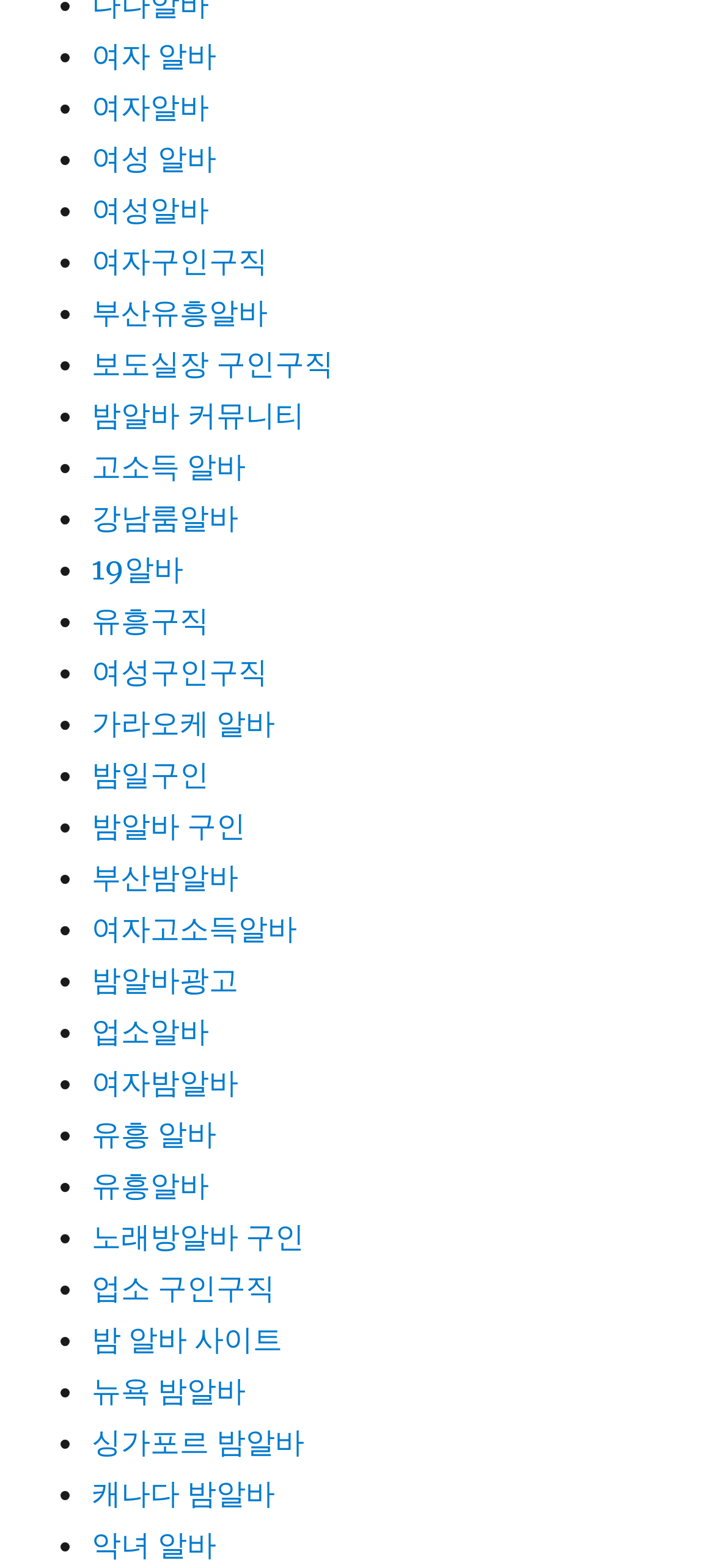Identify the bounding box coordinates of the element that should be clicked to fulfill this task: "Click 밤알바 커뮤니티 link". The coordinates should be provided as four float numbers between 0 and 1, i.e., [left, top, right, bottom].

[0.128, 0.253, 0.426, 0.276]